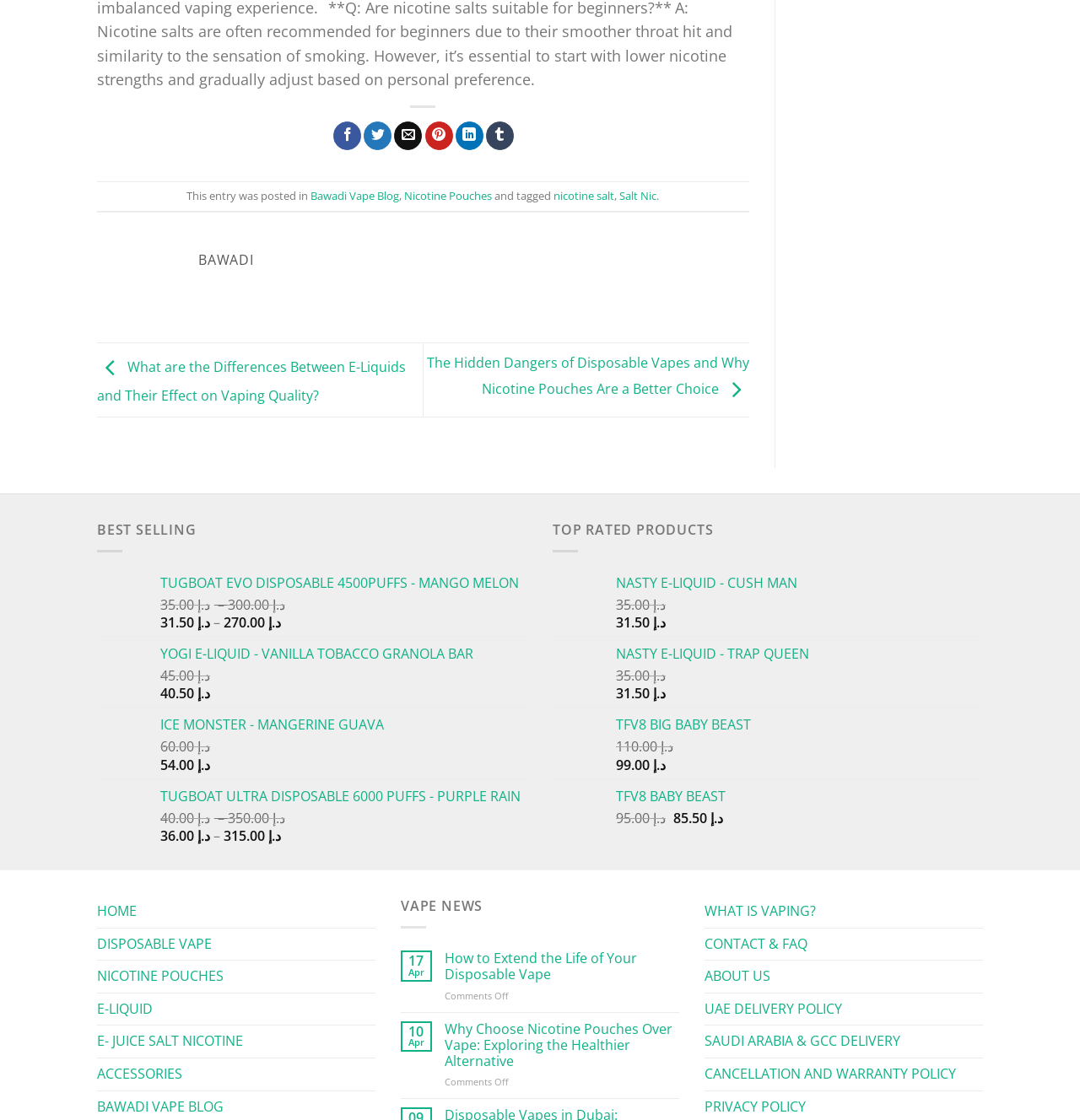Please specify the bounding box coordinates of the region to click in order to perform the following instruction: "Share on Facebook".

[0.309, 0.108, 0.335, 0.134]